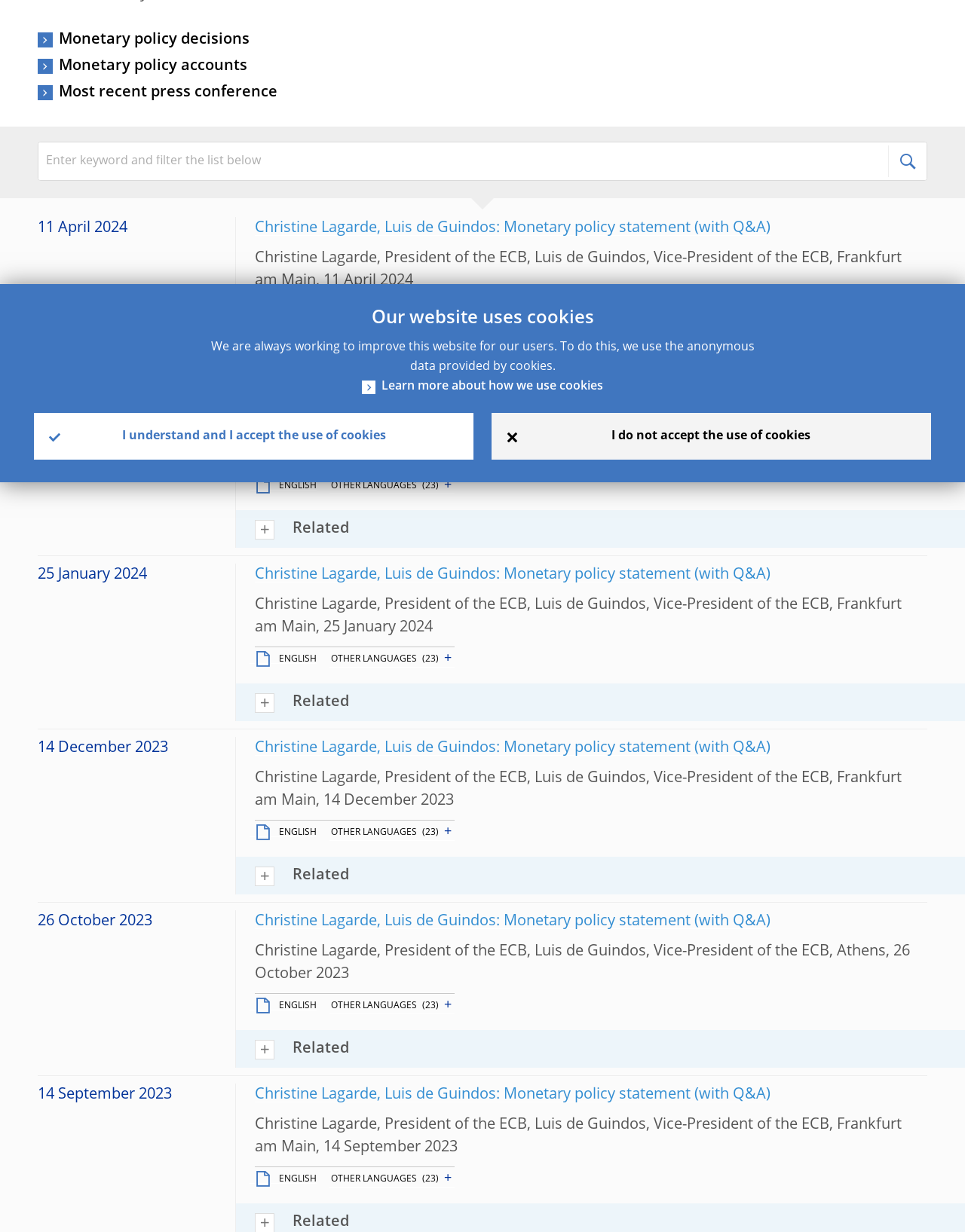Identify and provide the bounding box for the element described by: "Monetary policy decisions".

[0.039, 0.023, 0.259, 0.042]